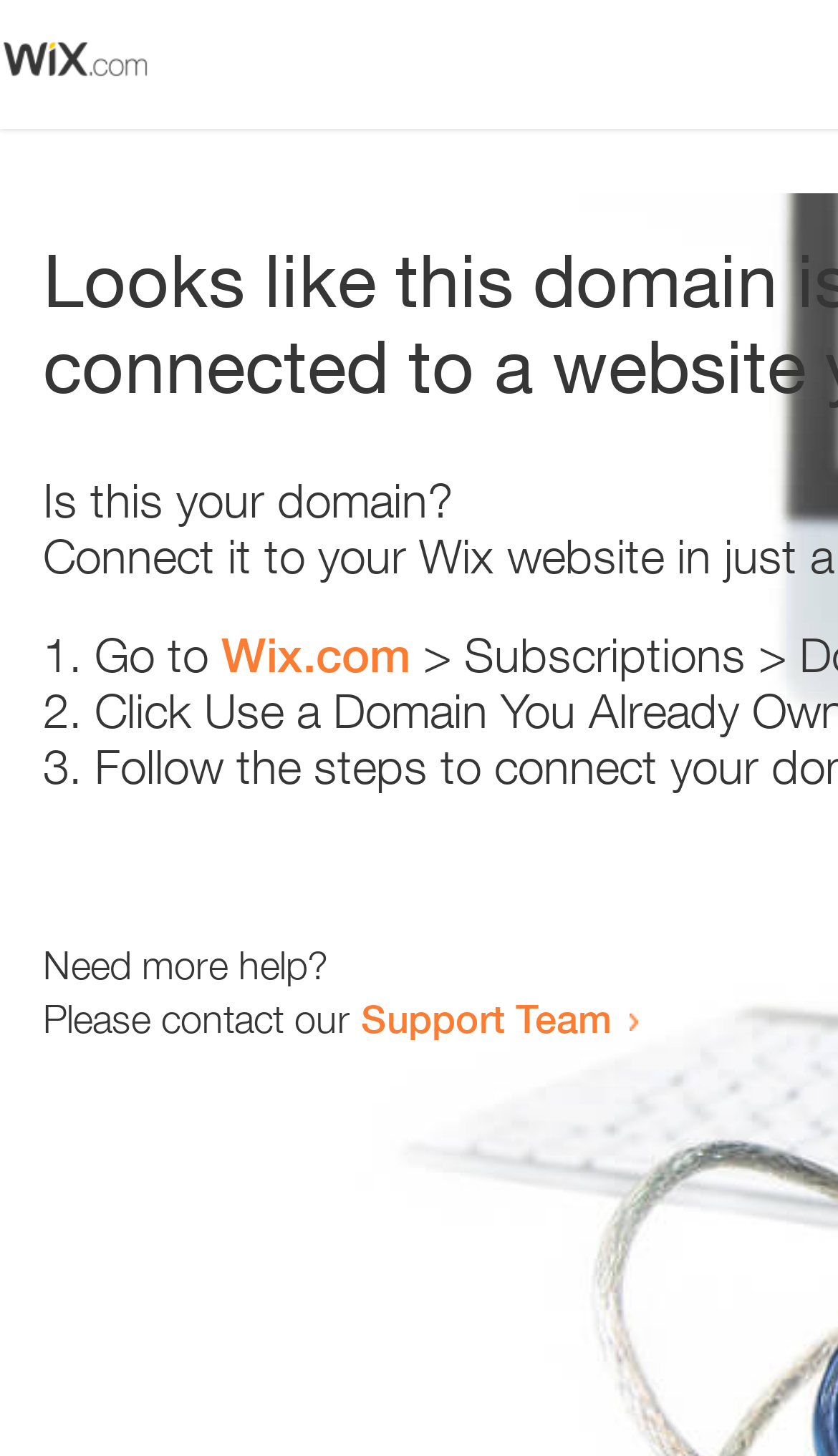Provide a one-word or short-phrase answer to the question:
How many steps are provided to resolve the error?

3